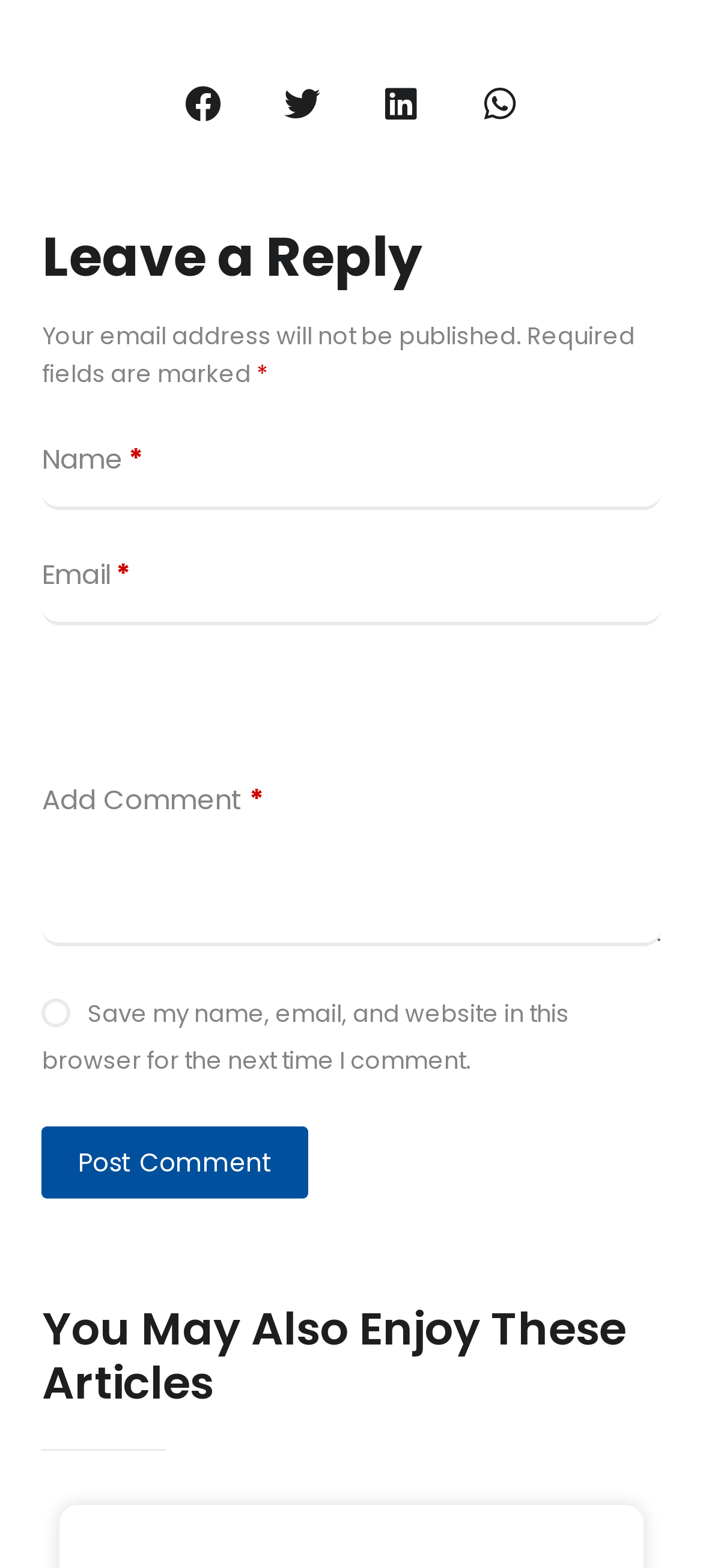Find the bounding box coordinates of the clickable area required to complete the following action: "Save your information for next time".

[0.06, 0.636, 0.101, 0.655]